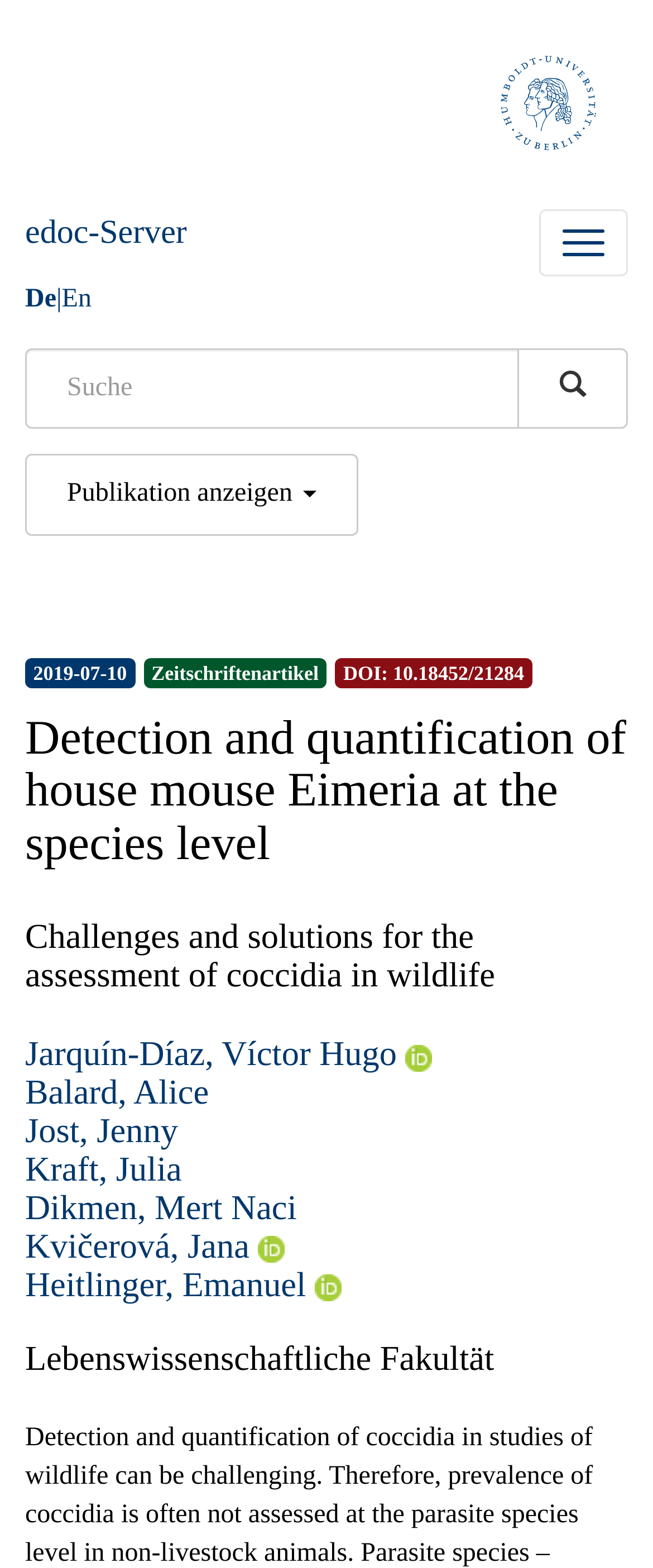Identify the bounding box coordinates of the clickable region required to complete the instruction: "Type your name". The coordinates should be given as four float numbers within the range of 0 and 1, i.e., [left, top, right, bottom].

None